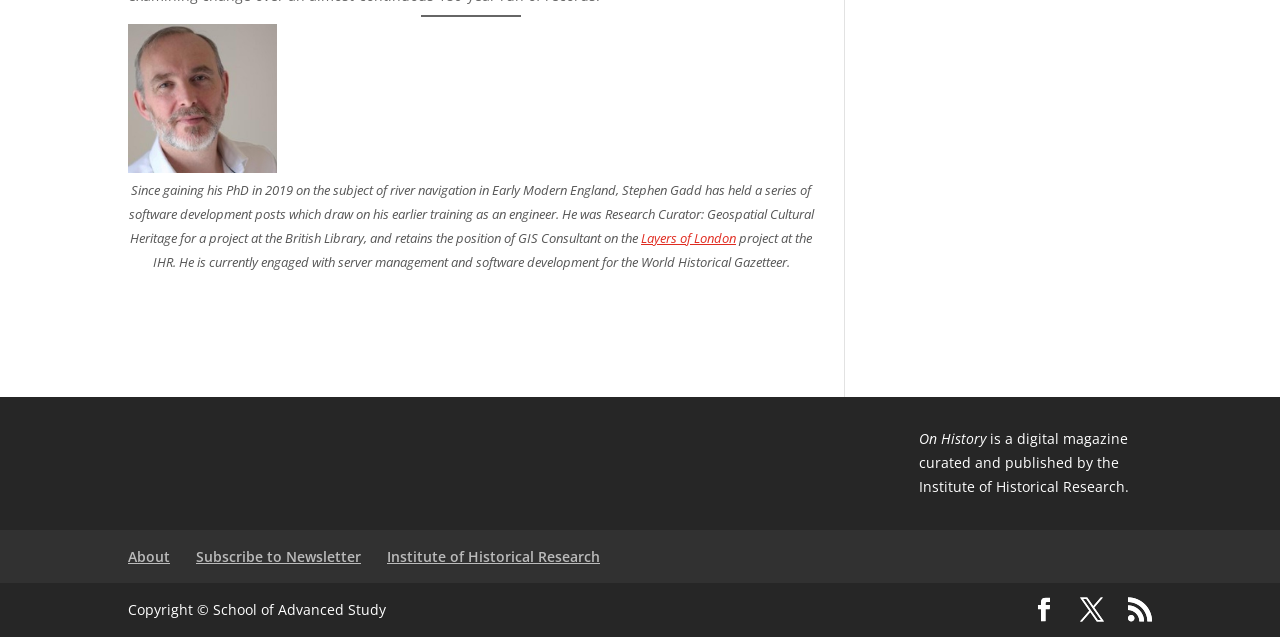What is the year mentioned on the webpage?
Could you answer the question with a detailed and thorough explanation?

The link element with the text 'IHR’s Centenary year' suggests that the Institute of Historical Research is celebrating its centenary year.